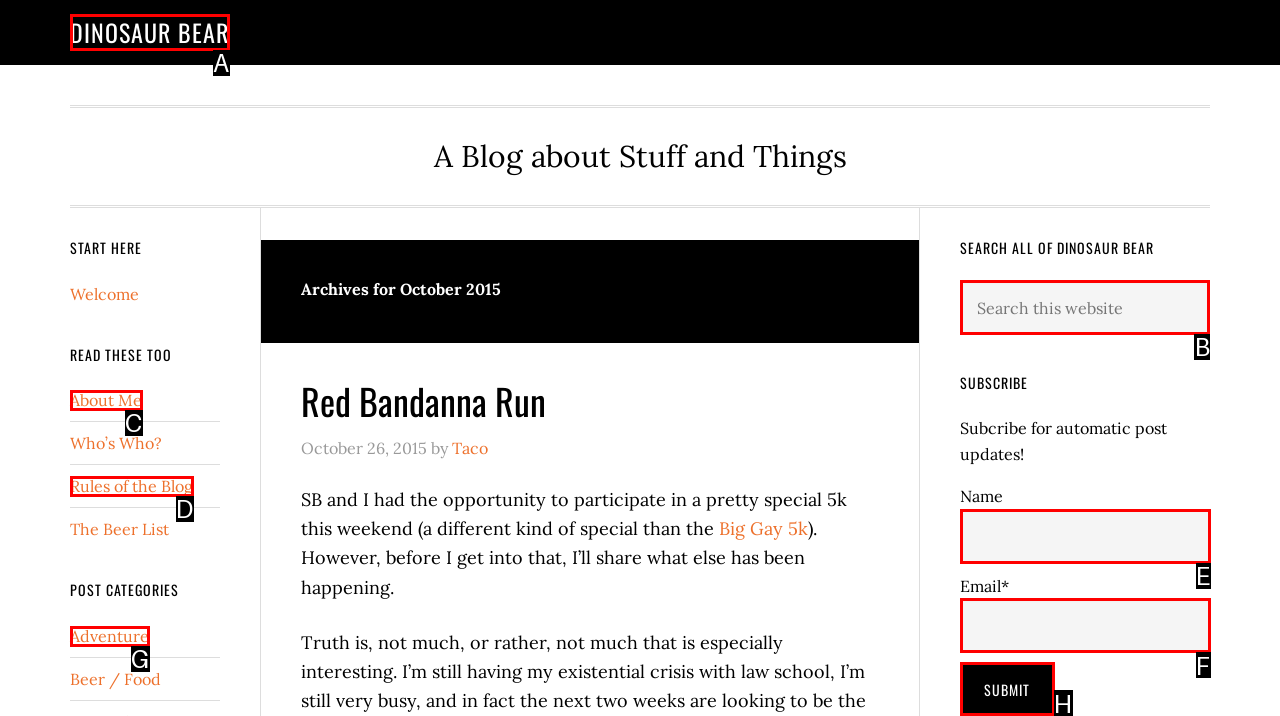Decide which UI element to click to accomplish the task: Search the website
Respond with the corresponding option letter.

B